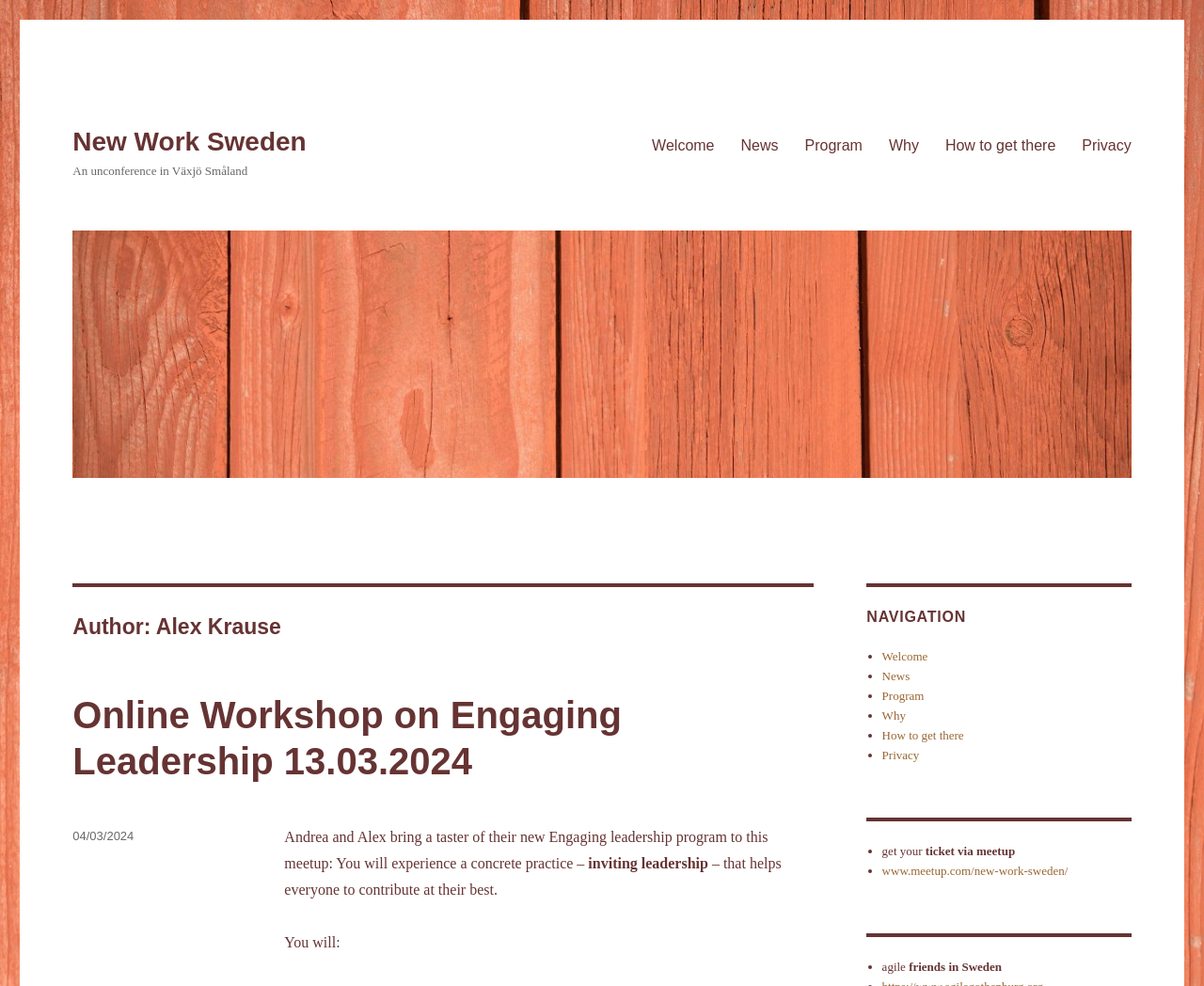What is the name of the author mentioned on the webpage?
Give a one-word or short phrase answer based on the image.

Alex Krause